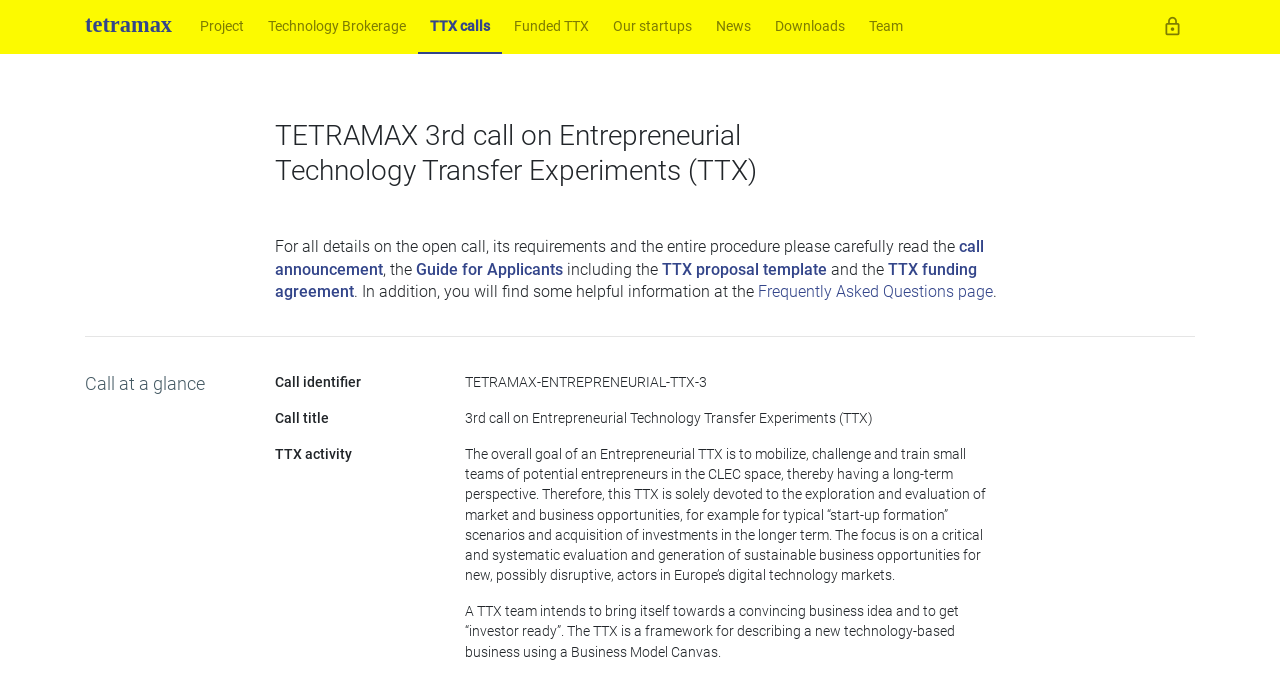Please locate the clickable area by providing the bounding box coordinates to follow this instruction: "Click on the 'Technology Brokerage' link".

[0.2, 0.0, 0.327, 0.081]